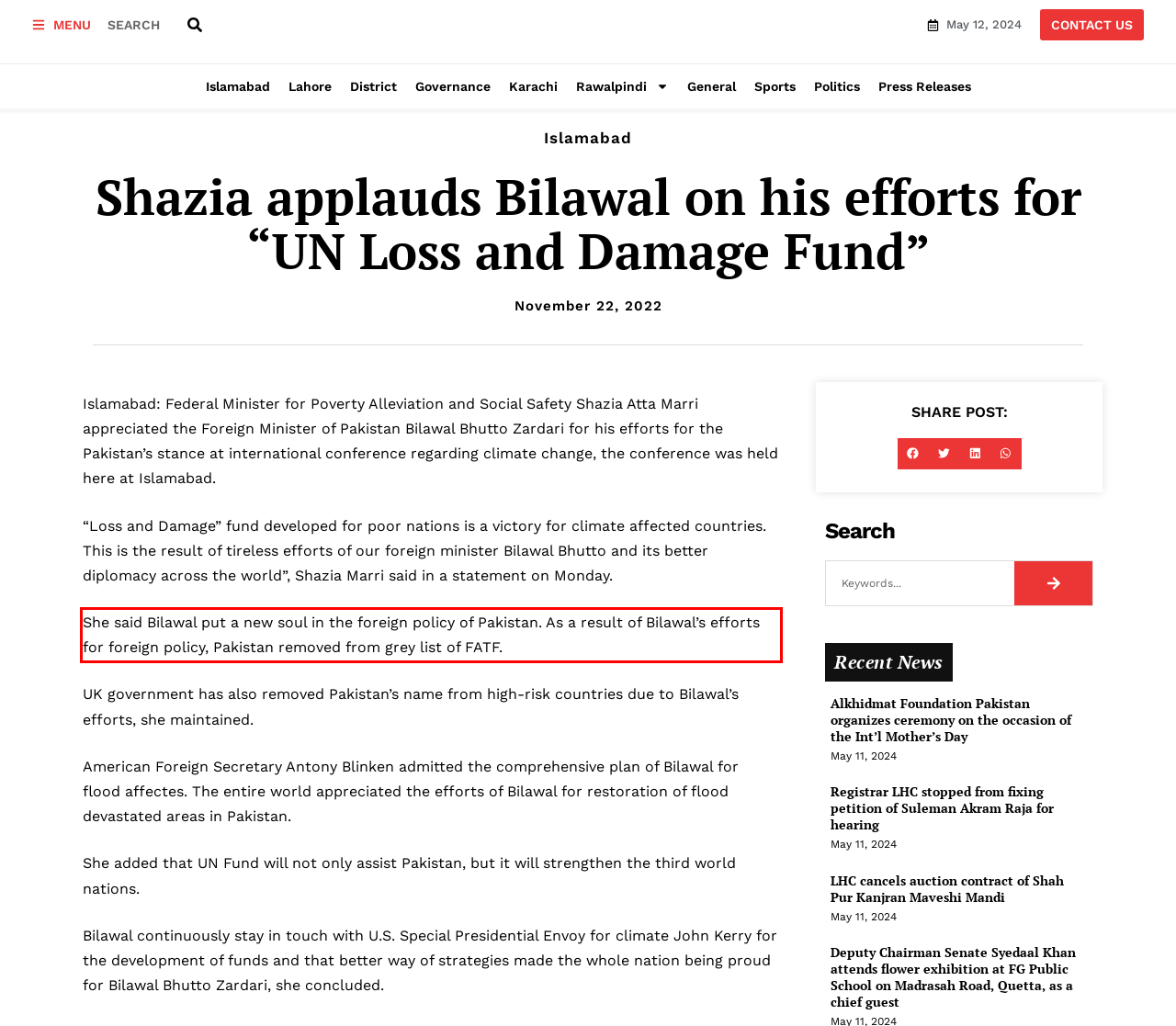Please identify the text within the red rectangular bounding box in the provided webpage screenshot.

She said Bilawal put a new soul in the foreign policy of Pakistan. As a result of Bilawal’s efforts for foreign policy, Pakistan removed from grey list of FATF.